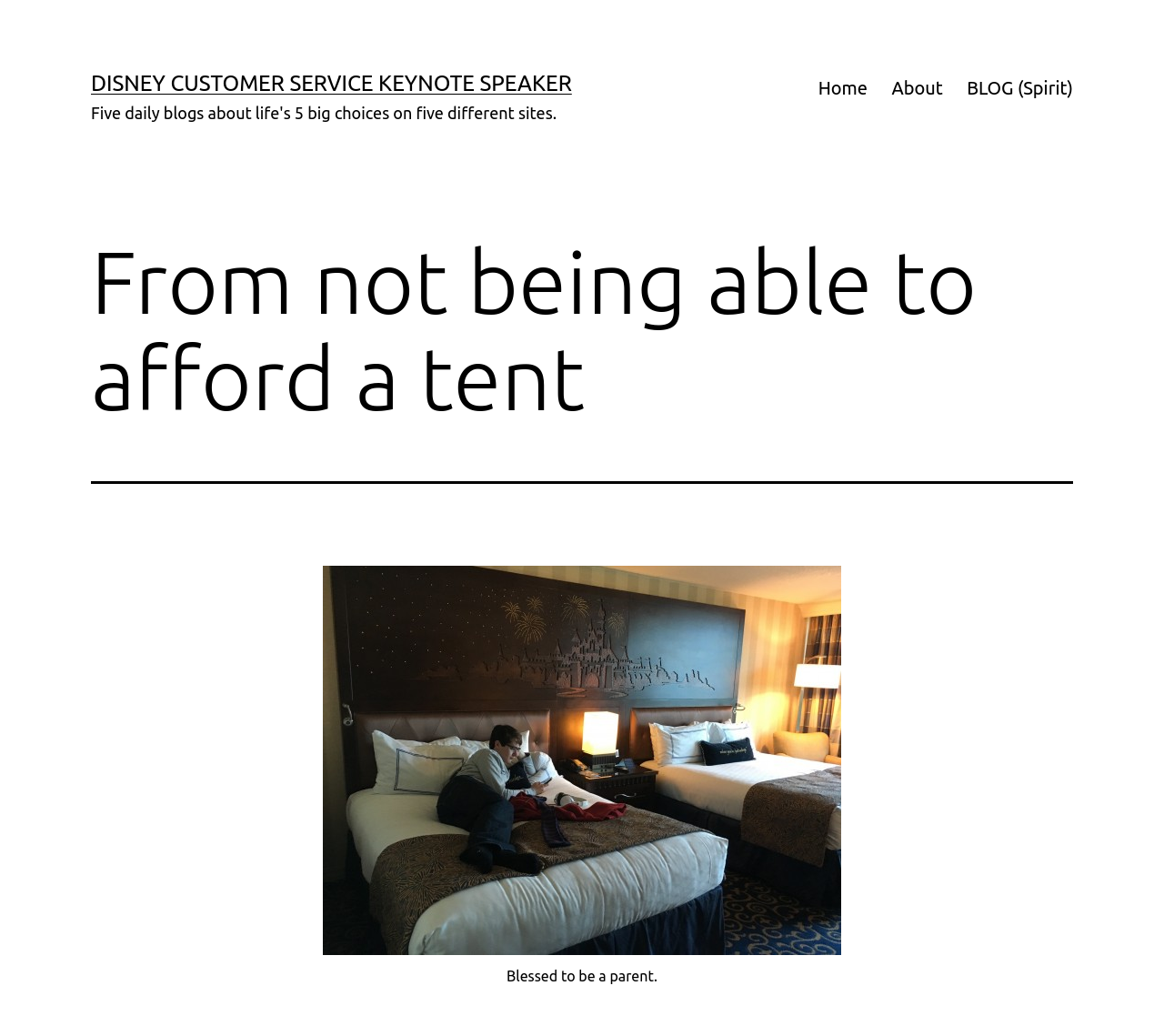Based on the provided description, "BLOG (Spirit)", find the bounding box of the corresponding UI element in the screenshot.

[0.82, 0.063, 0.932, 0.107]